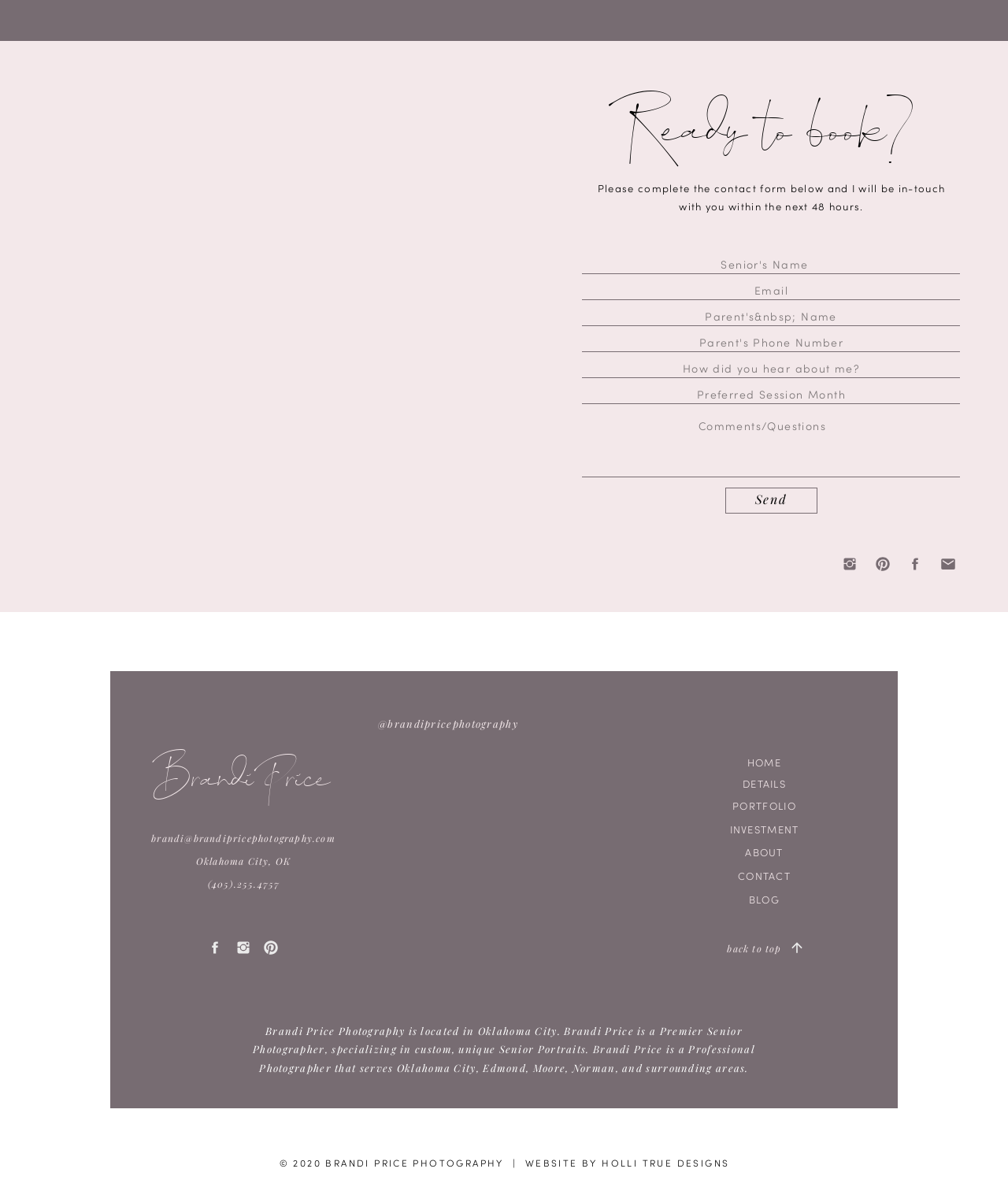Answer the question below with a single word or a brief phrase: 
What is the purpose of the contact form?

To get in touch with the photographer